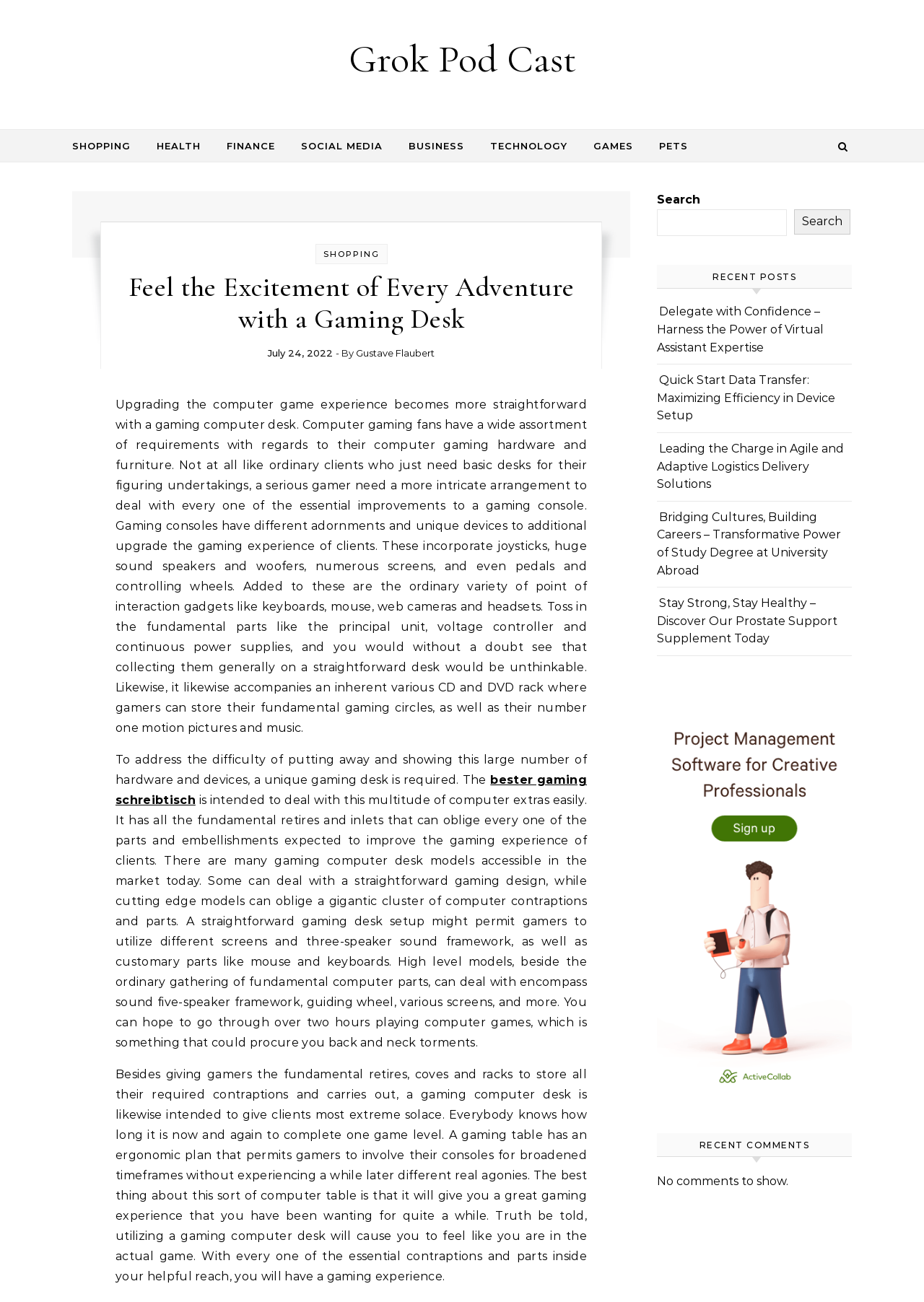Please identify the bounding box coordinates of the element's region that I should click in order to complete the following instruction: "Check recent posts". The bounding box coordinates consist of four float numbers between 0 and 1, i.e., [left, top, right, bottom].

[0.711, 0.204, 0.922, 0.222]